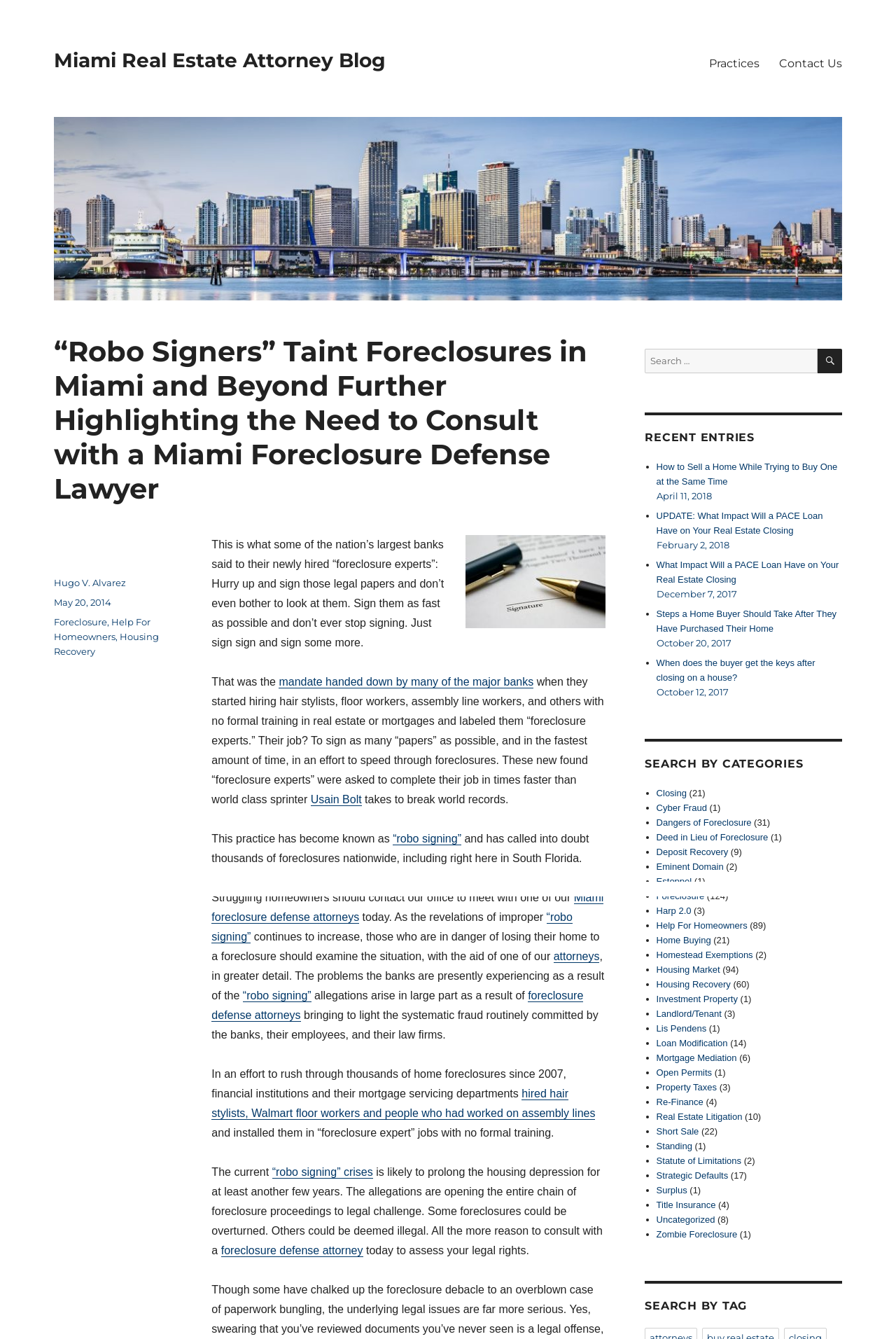What is the date of the blog post?
Please provide a single word or phrase answer based on the image.

May 20, 2014